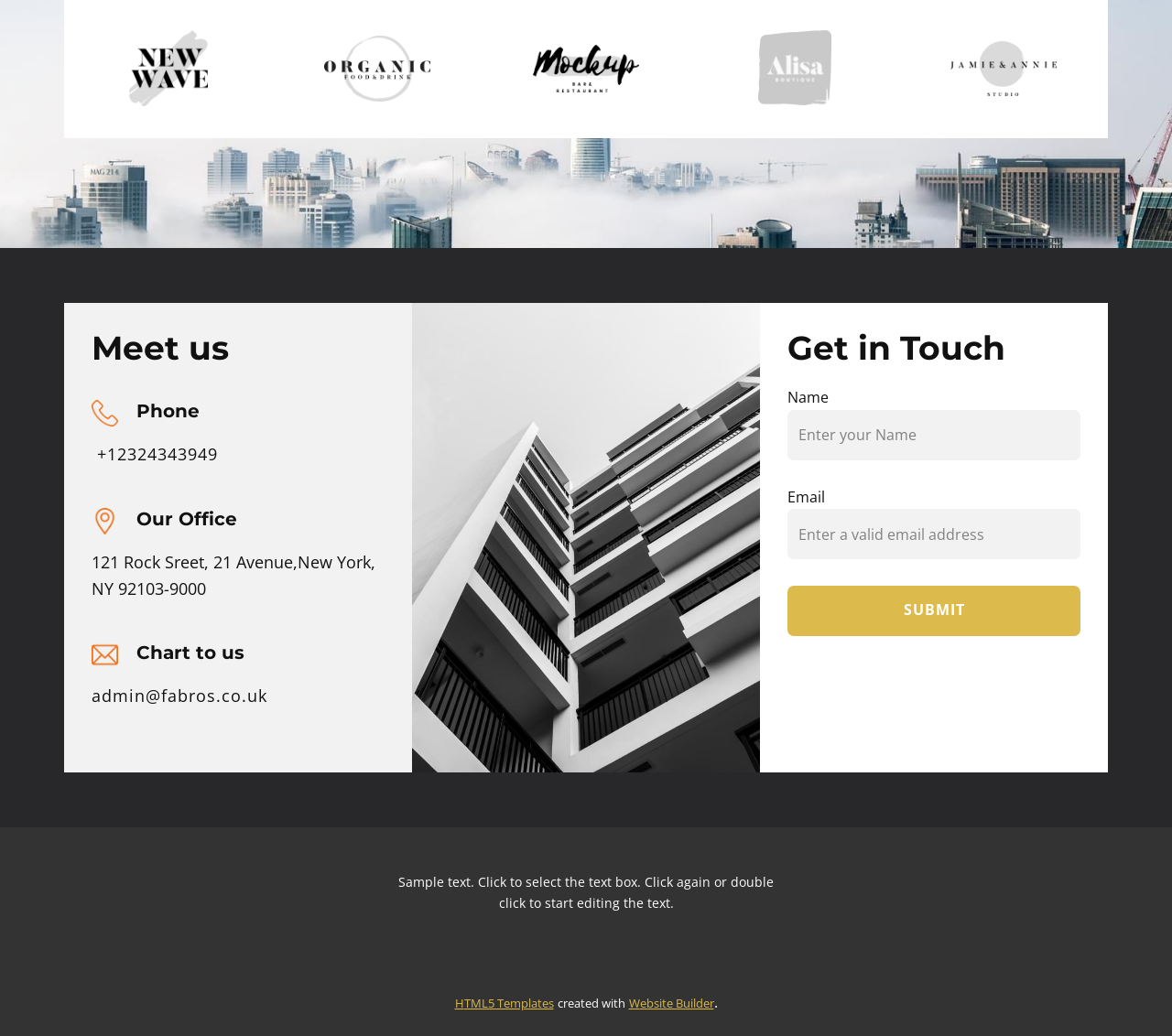Using the provided description: "admin@fabros.co.uk", find the bounding box coordinates of the corresponding UI element. The output should be four float numbers between 0 and 1, in the format [left, top, right, bottom].

[0.078, 0.66, 0.228, 0.682]